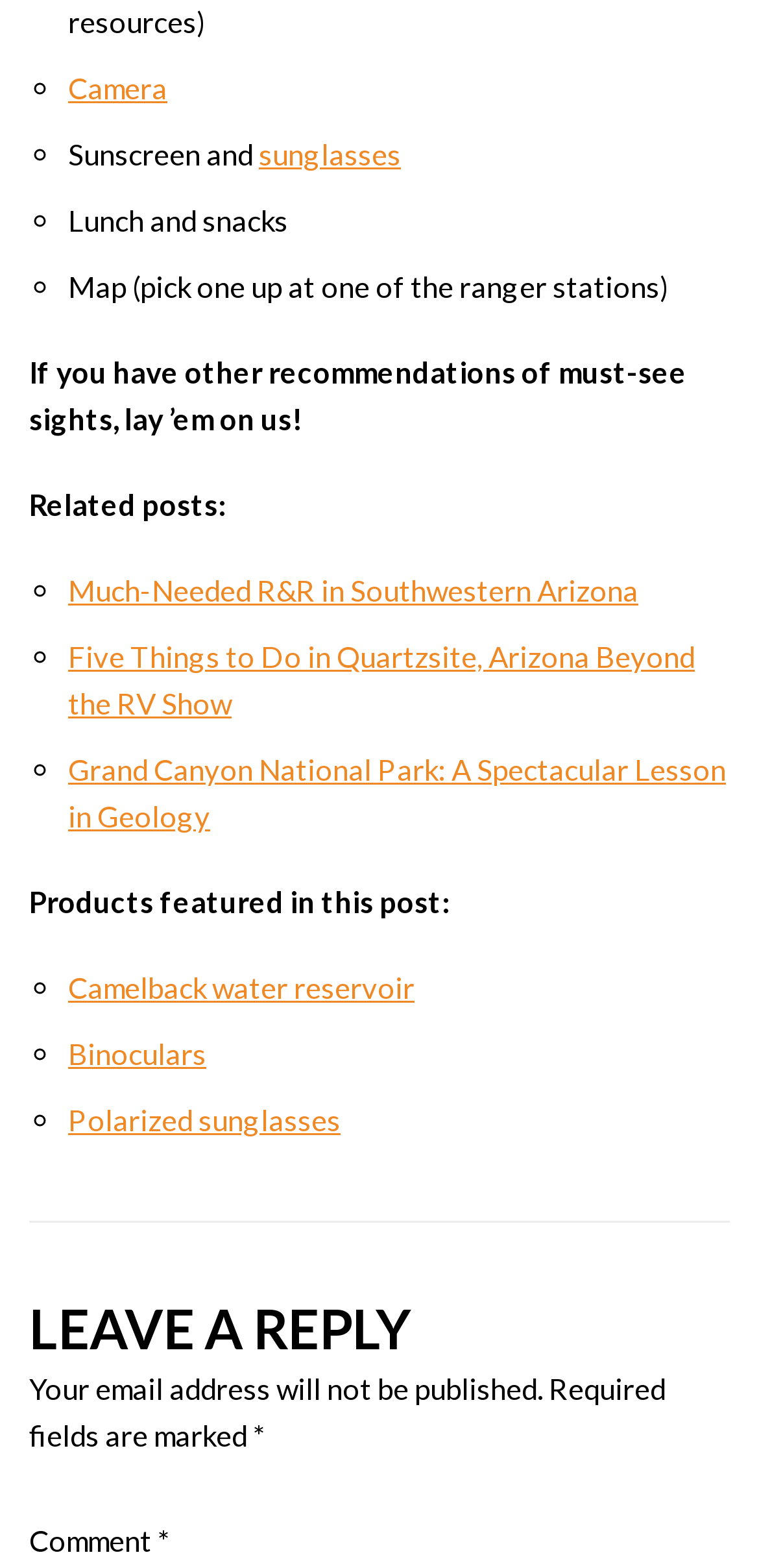Please mark the clickable region by giving the bounding box coordinates needed to complete this instruction: "Click on 'Polarized sunglasses'".

[0.09, 0.703, 0.449, 0.725]